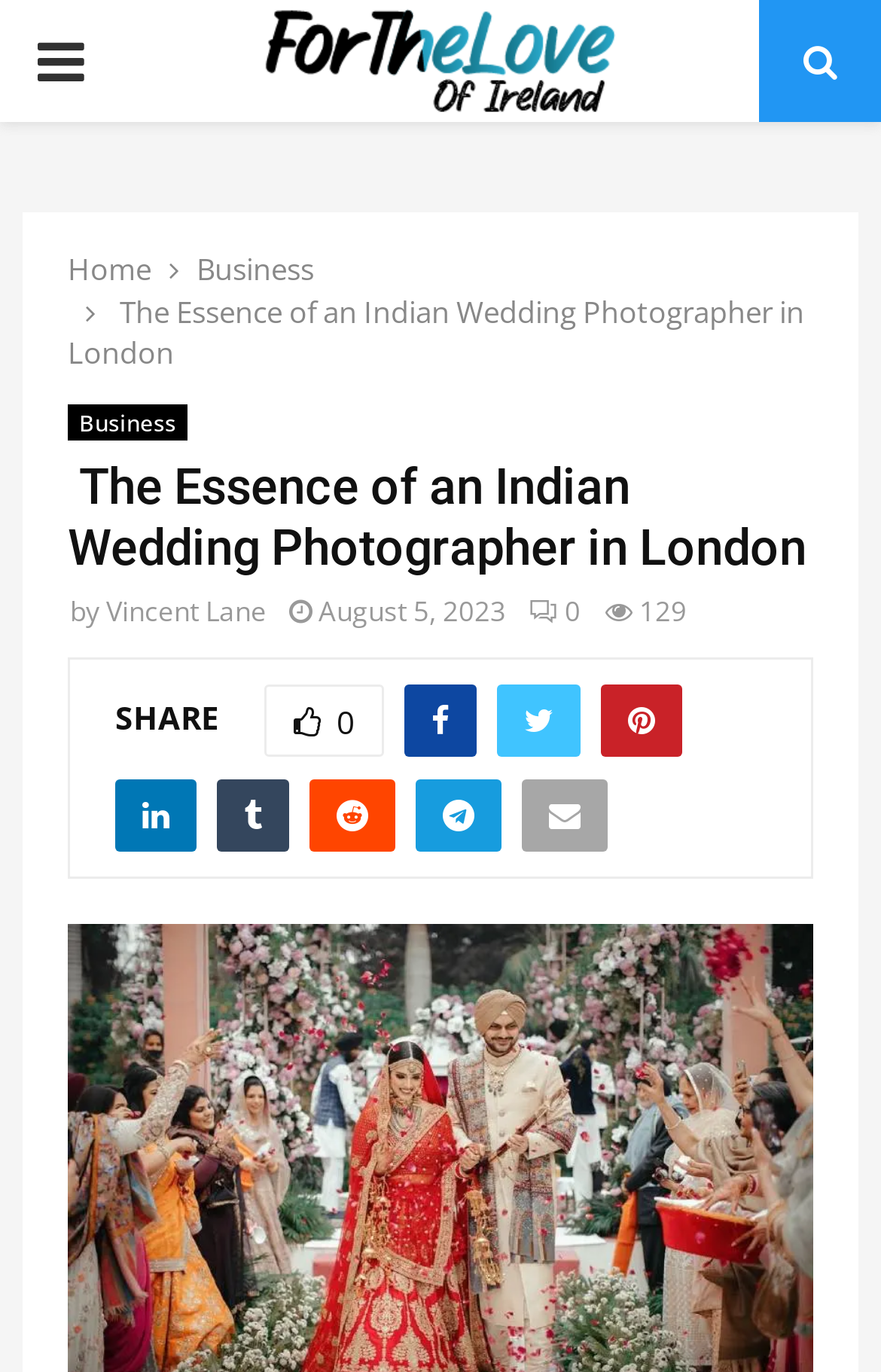How many social media links are there? Analyze the screenshot and reply with just one word or a short phrase.

6